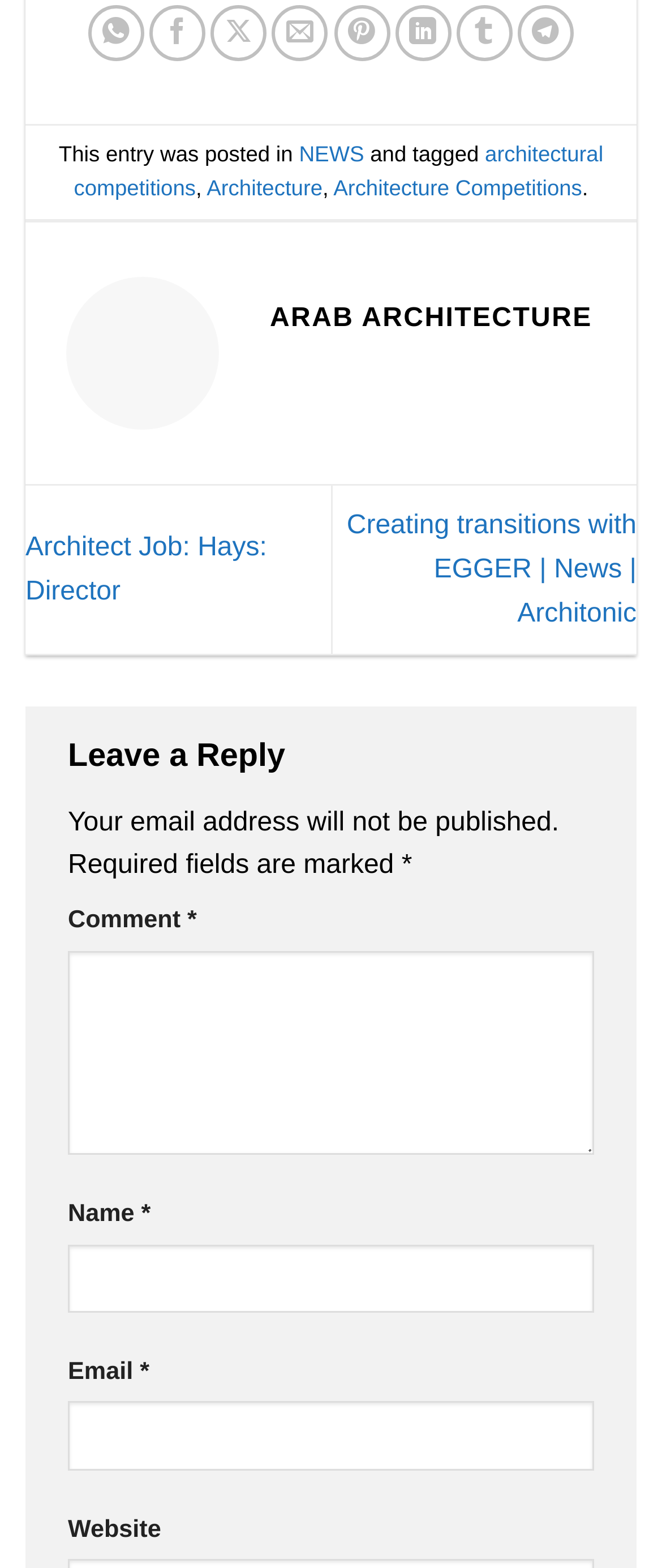What is the category of the article?
Please provide an in-depth and detailed response to the question.

I found the category of the article by looking at the footer section, where it says 'This entry was posted in NEWS and tagged architectural competitions, Architecture, Architecture Competitions'.